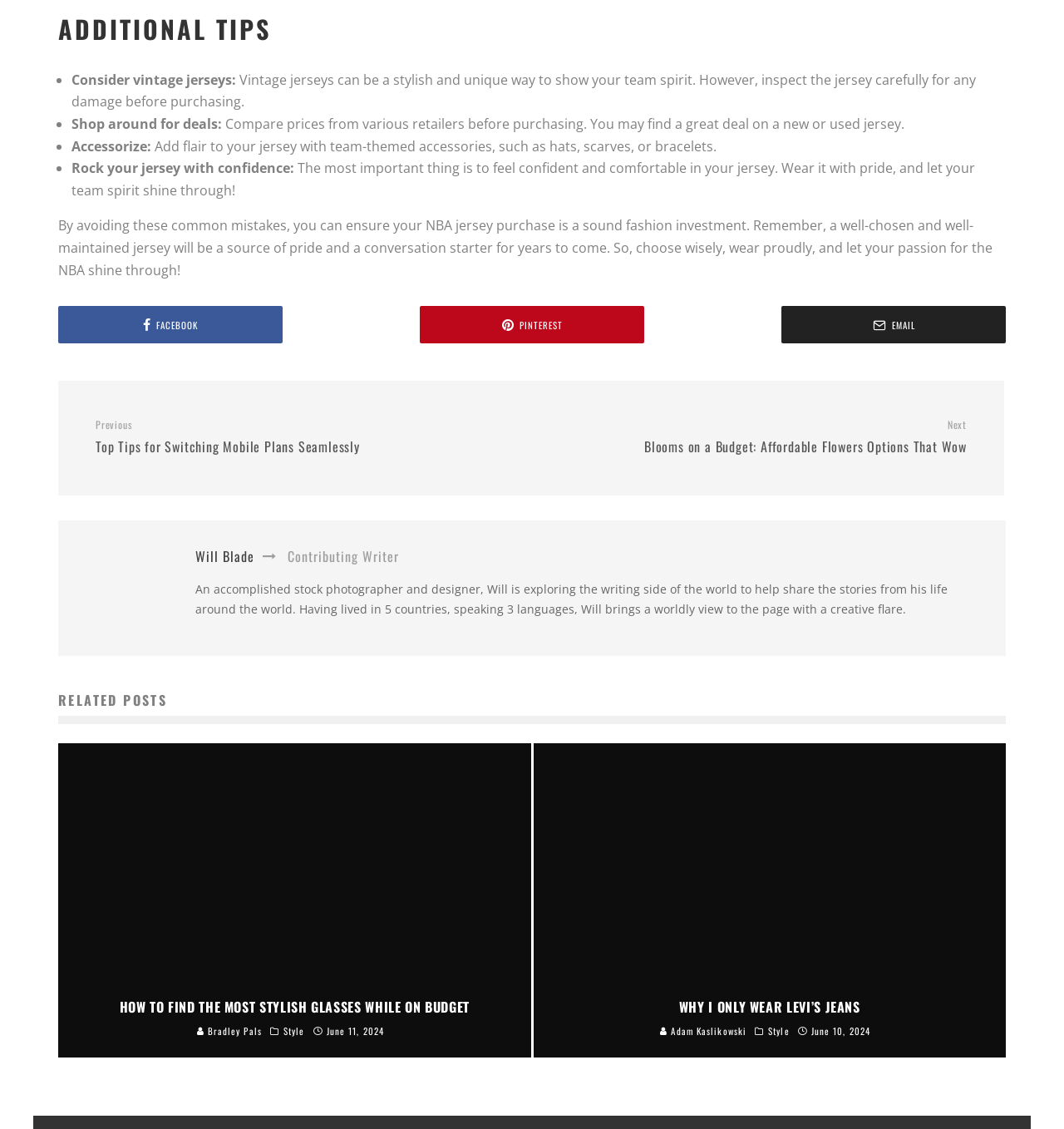What is the date of the first related post?
Using the visual information, answer the question in a single word or phrase.

June 11, 2024